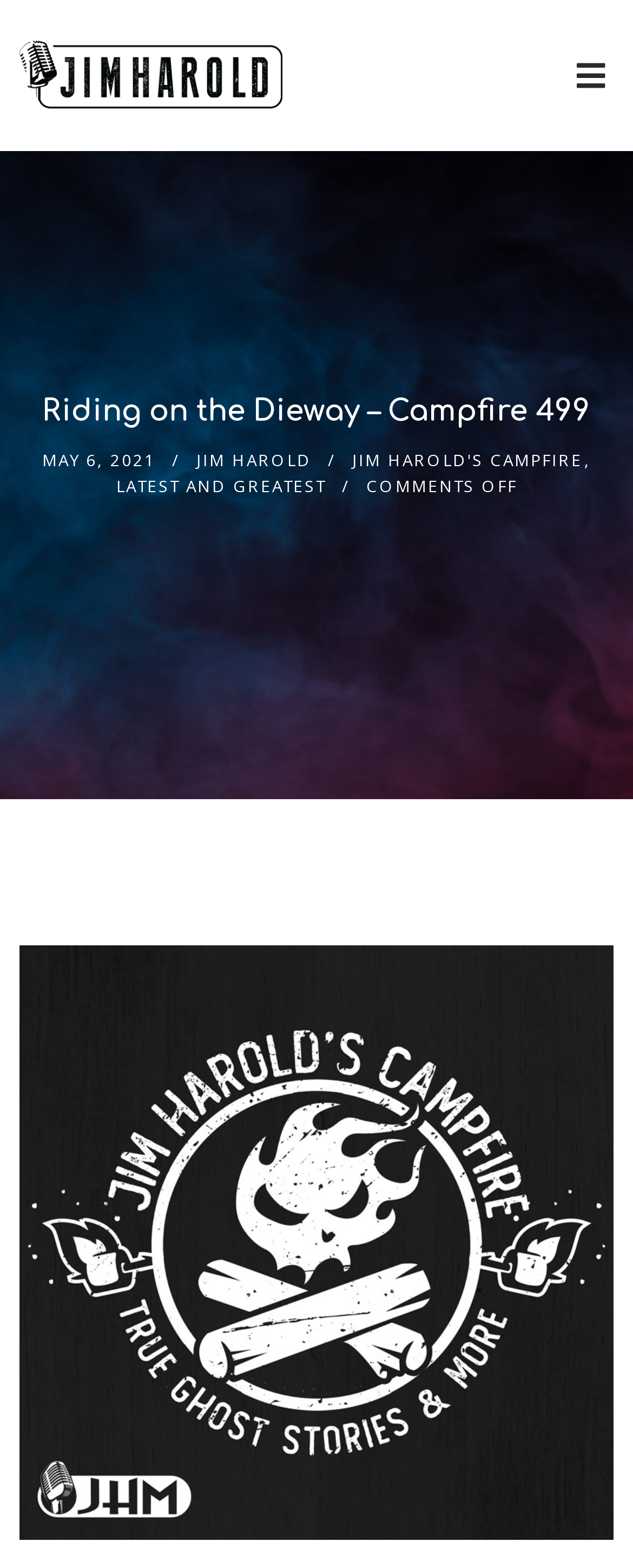What is the name of the latest article?
Could you give a comprehensive explanation in response to this question?

I found the name of the latest article by looking at the heading element with the content 'Riding on the Dieway – Campfire 499' which is located below the main heading 'JimHarold.com'.